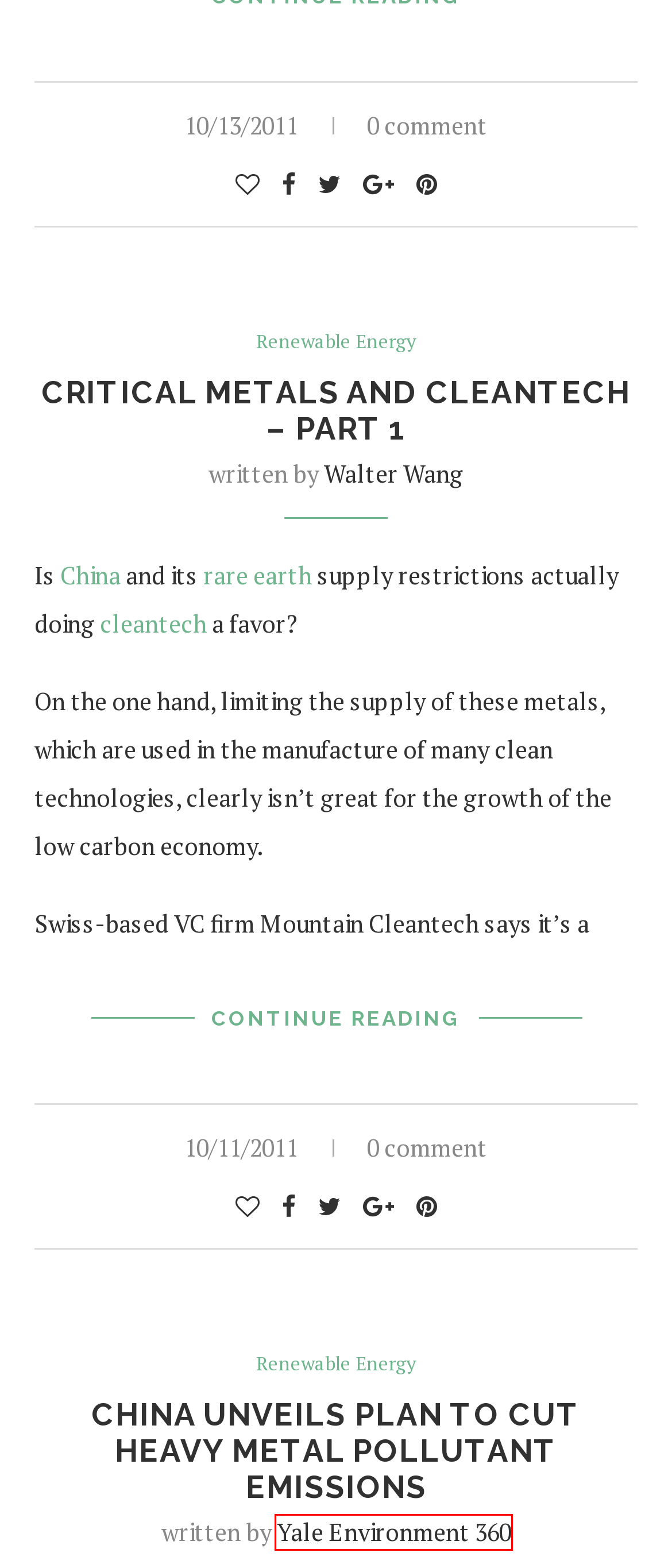A screenshot of a webpage is given, featuring a red bounding box around a UI element. Please choose the webpage description that best aligns with the new webpage after clicking the element in the bounding box. These are the descriptions:
A. Yale Environment 360 – CleanTechies
B. Making Green Mining Less of an Oxymoron – CleanTechies
C. Walter Wang – CleanTechies
D. Renewable Energy – CleanTechies
E. Welcome to CleanTech Talk! | CleanTechnica
F. Critical Metals and Cleantech – Part 1 – CleanTechies
G. Chile fighting climate change — role model for the (developing) world – CleanTechies
H. China Unveils Plan to Cut Heavy Metal Pollutant Emissions – CleanTechies

A